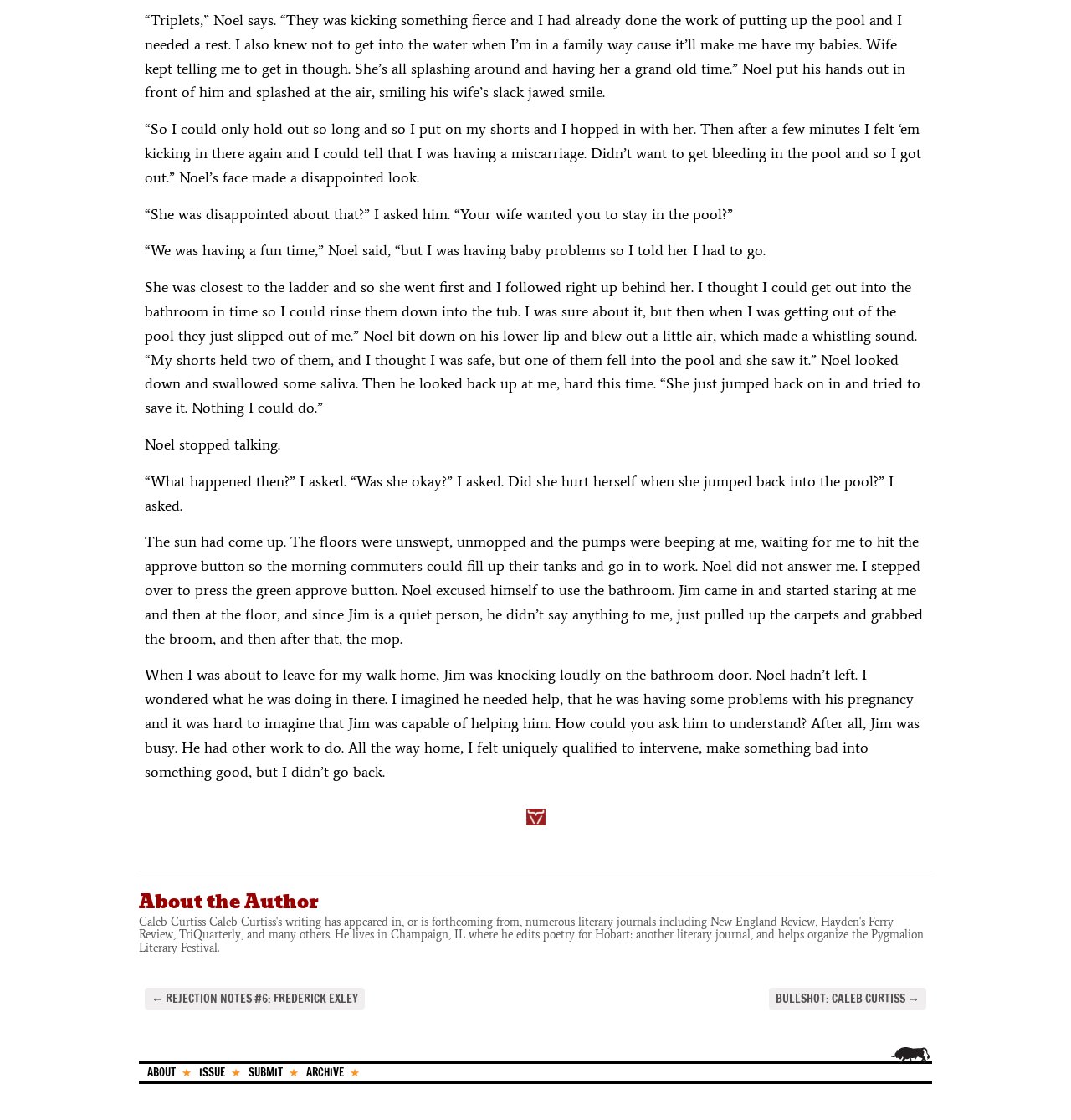Please respond to the question with a concise word or phrase:
Why did Noel get out of the pool?

having a miscarriage